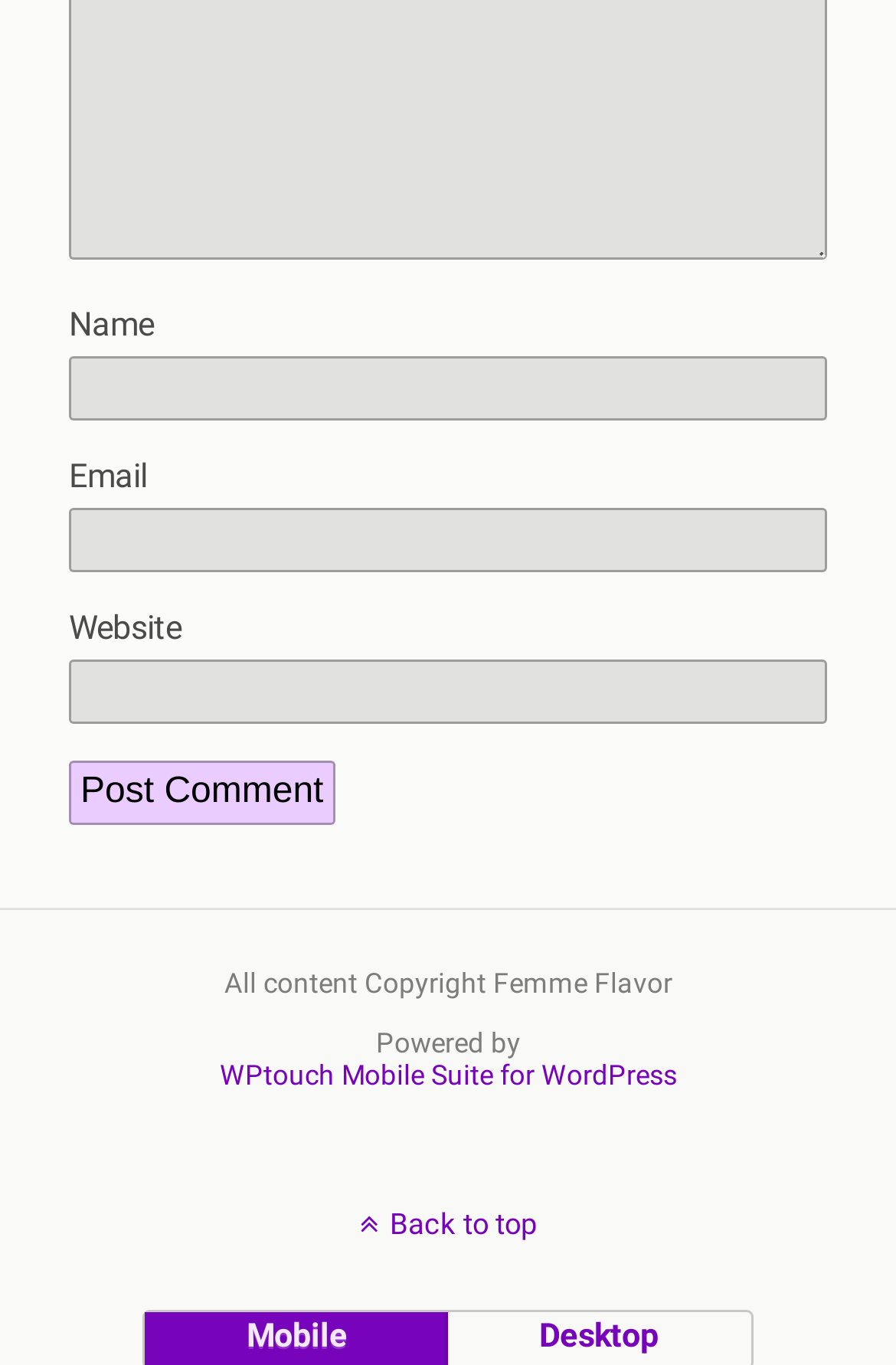What is the function of the 'Back to top' link? Analyze the screenshot and reply with just one word or a short phrase.

To go back to the top of the page